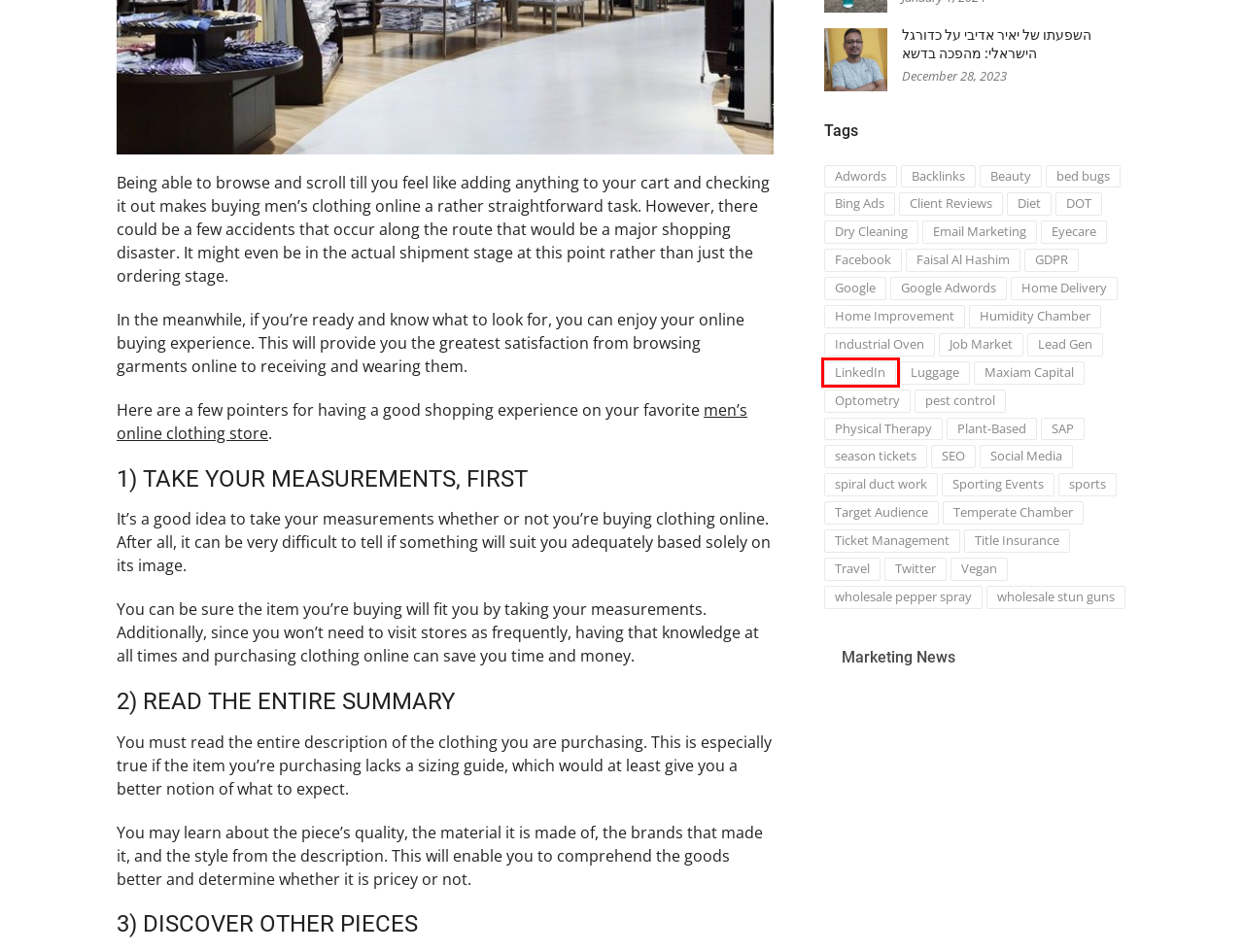You have a screenshot of a webpage with a red bounding box around an element. Choose the best matching webpage description that would appear after clicking the highlighted element. Here are the candidates:
A. Humidity Chamber Archives | Newline Daily
B. spiral duct work Archives | Newline Daily
C. wholesale stun guns Archives | Newline Daily
D. LinkedIn Archives | Newline Daily
E. Google Adwords Archives | Newline Daily
F. Luggage Archives | Newline Daily
G. wholesale pepper spray Archives | Newline Daily
H. Industrial Oven Archives | Newline Daily

D